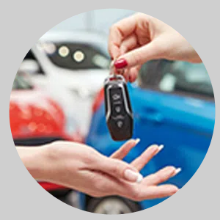Provide a comprehensive description of the image.

The image depicts a key handover, symbolizing the vital service provided by Express Locksmith Store in New Rochelle, NY. In the foreground, a person is handing over a car key, showcasing the locksmith's role in automotive services, which include creating high-security laser keys and providing emergency door openings. The blurred background features colorful cars, emphasizing the automotive context of the service. This interaction highlights the convenience and trustworthiness of Express Locksmith Store, as they cater to urgent locksmith needs, ensuring clients receive expert assistance with their vehicle locks and keys.